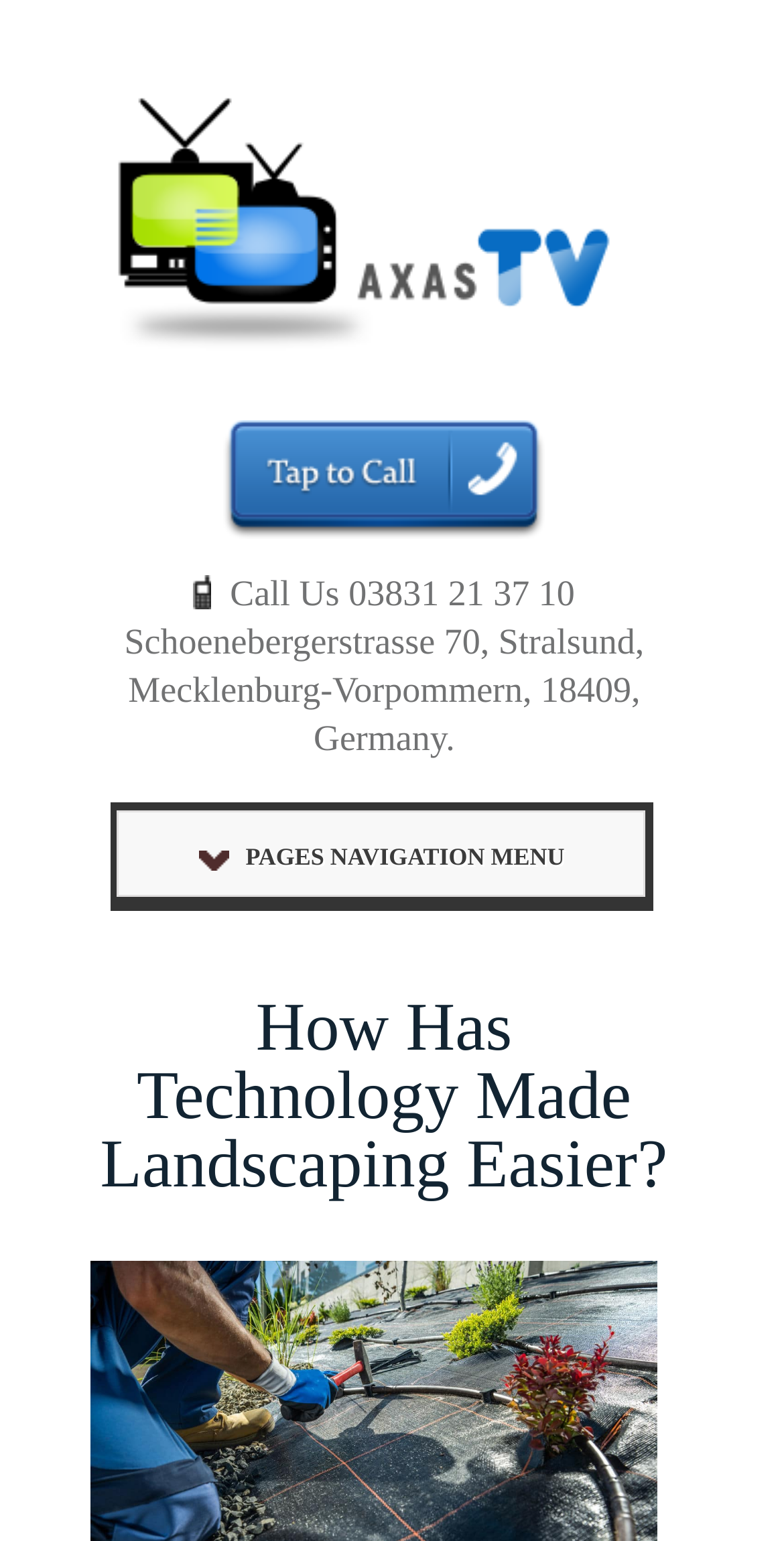What is the address of Axas TV?
Provide a well-explained and detailed answer to the question.

I found the address by looking at the StaticText element that contains the address information, which is located below the 'Call Us' section.